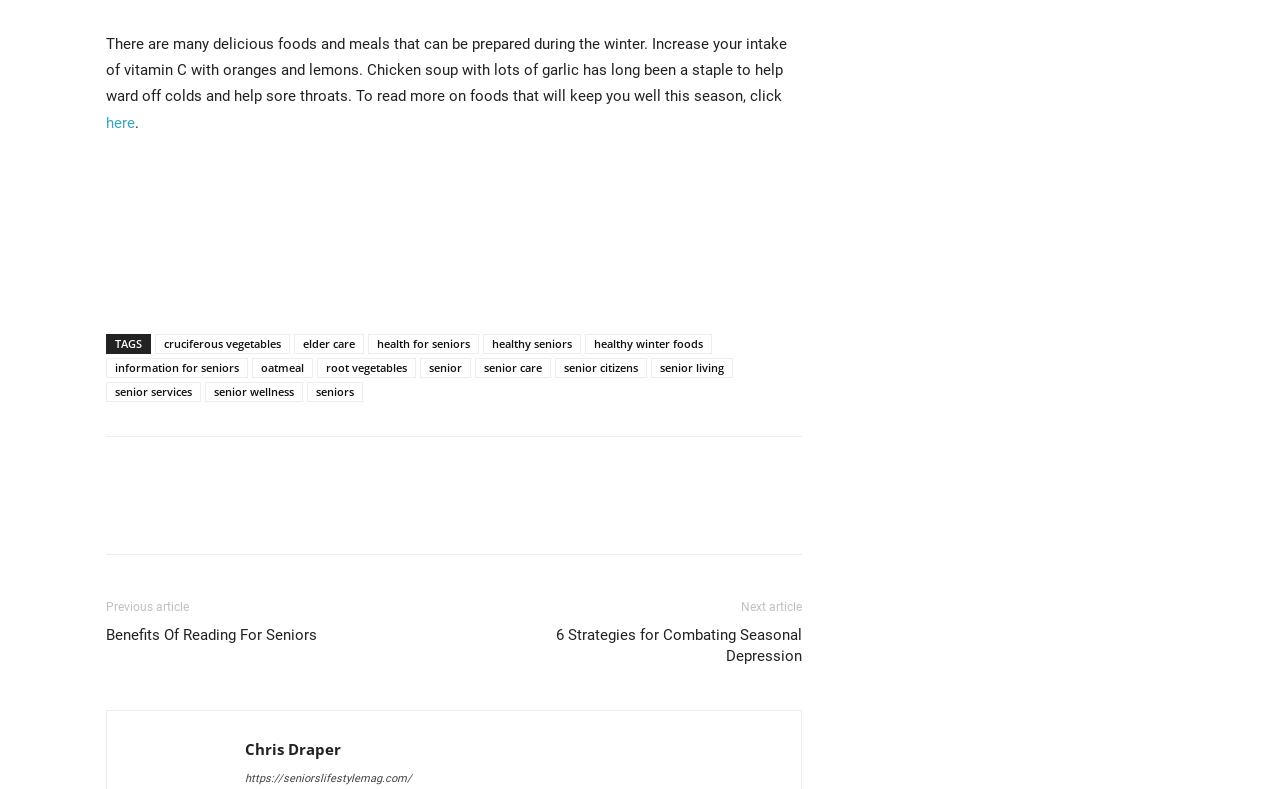What is the URL of the website?
Using the information from the image, answer the question thoroughly.

The URL of the website can be found by looking at the link at the bottom of the page which says 'https://seniorslifestylemag.com/'.